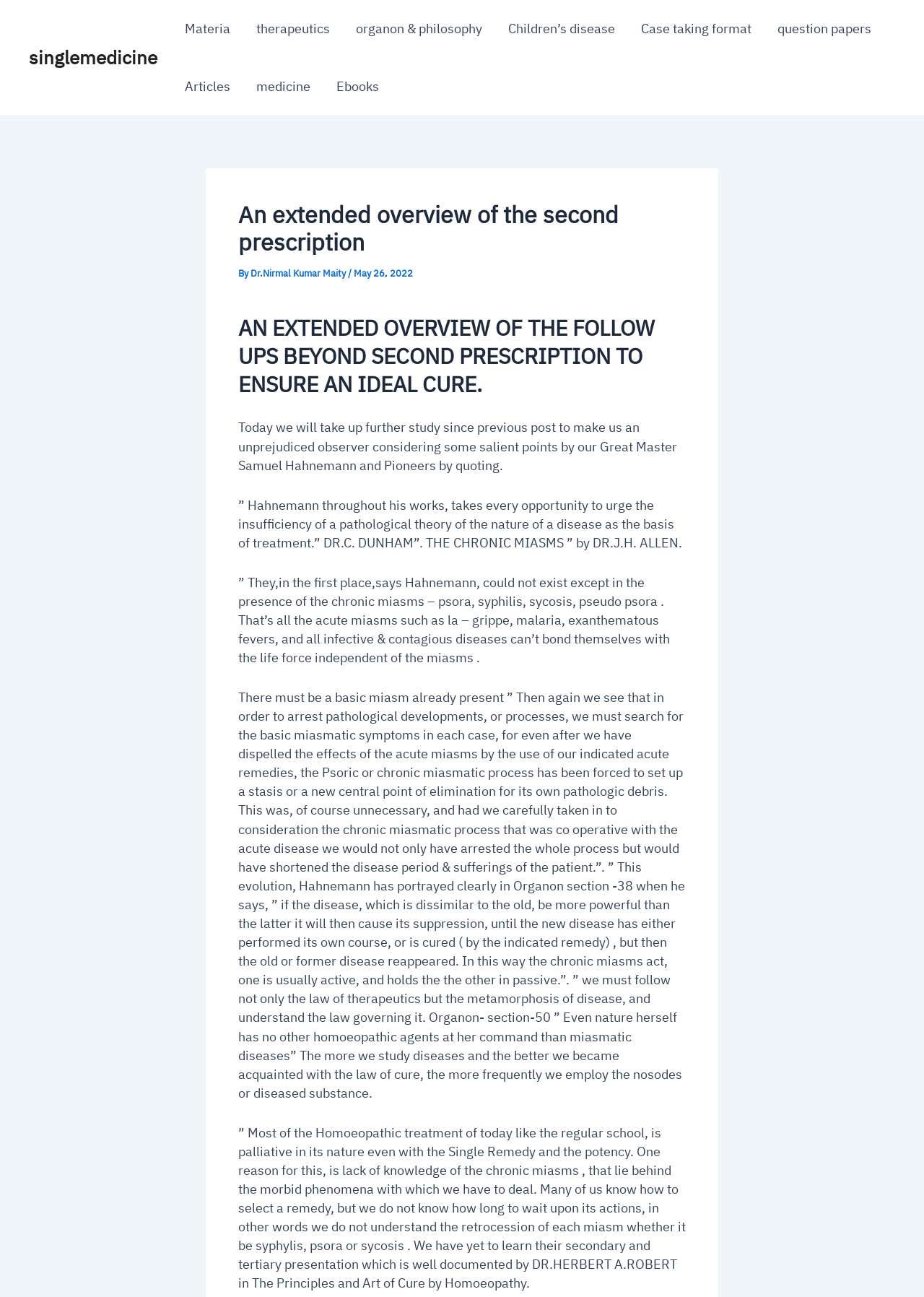What is the topic of the article?
Provide a short answer using one word or a brief phrase based on the image.

Homoeopathic treatment